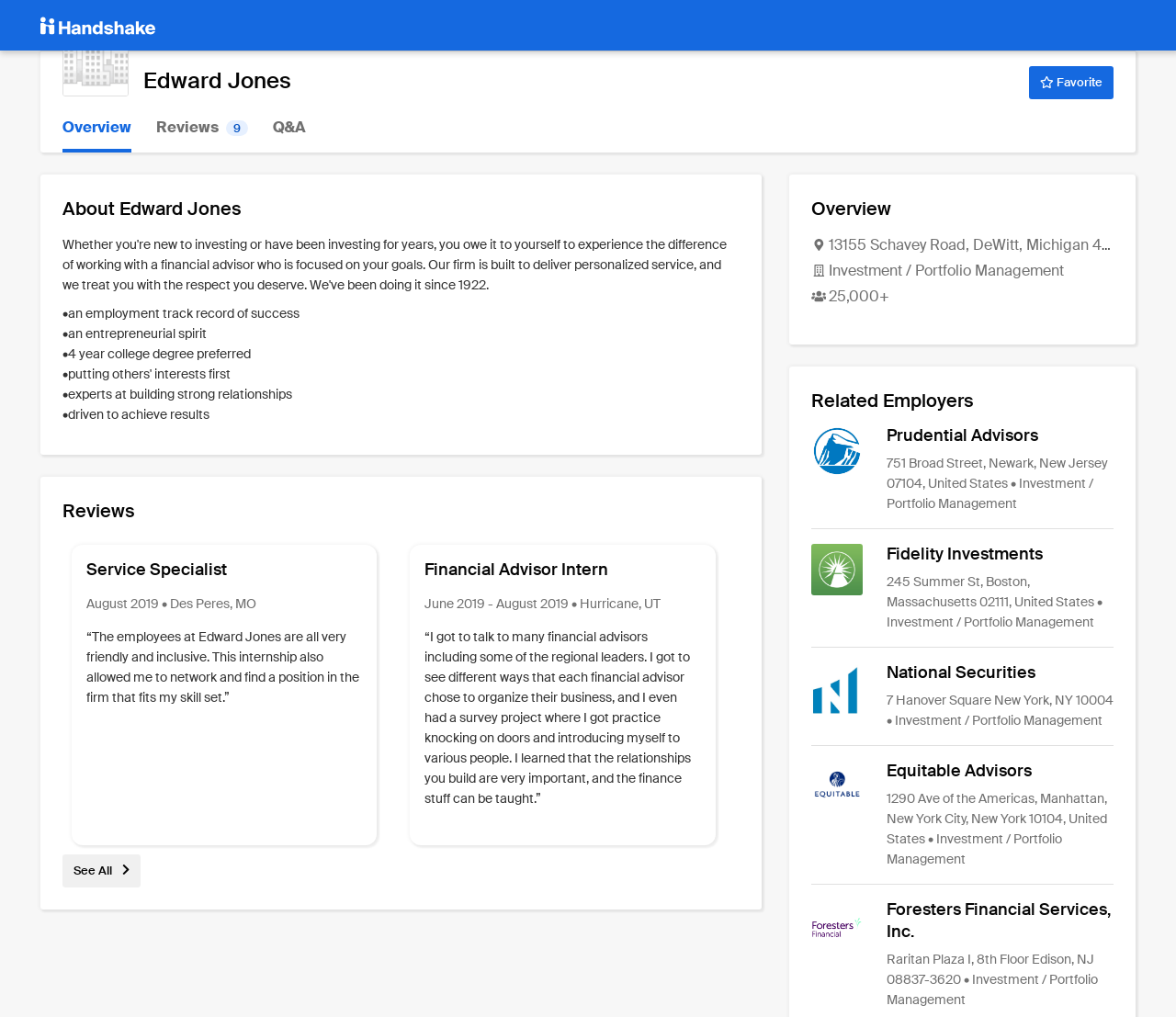Find the bounding box of the web element that fits this description: "alt="Handshake"".

[0.034, 0.016, 0.132, 0.034]